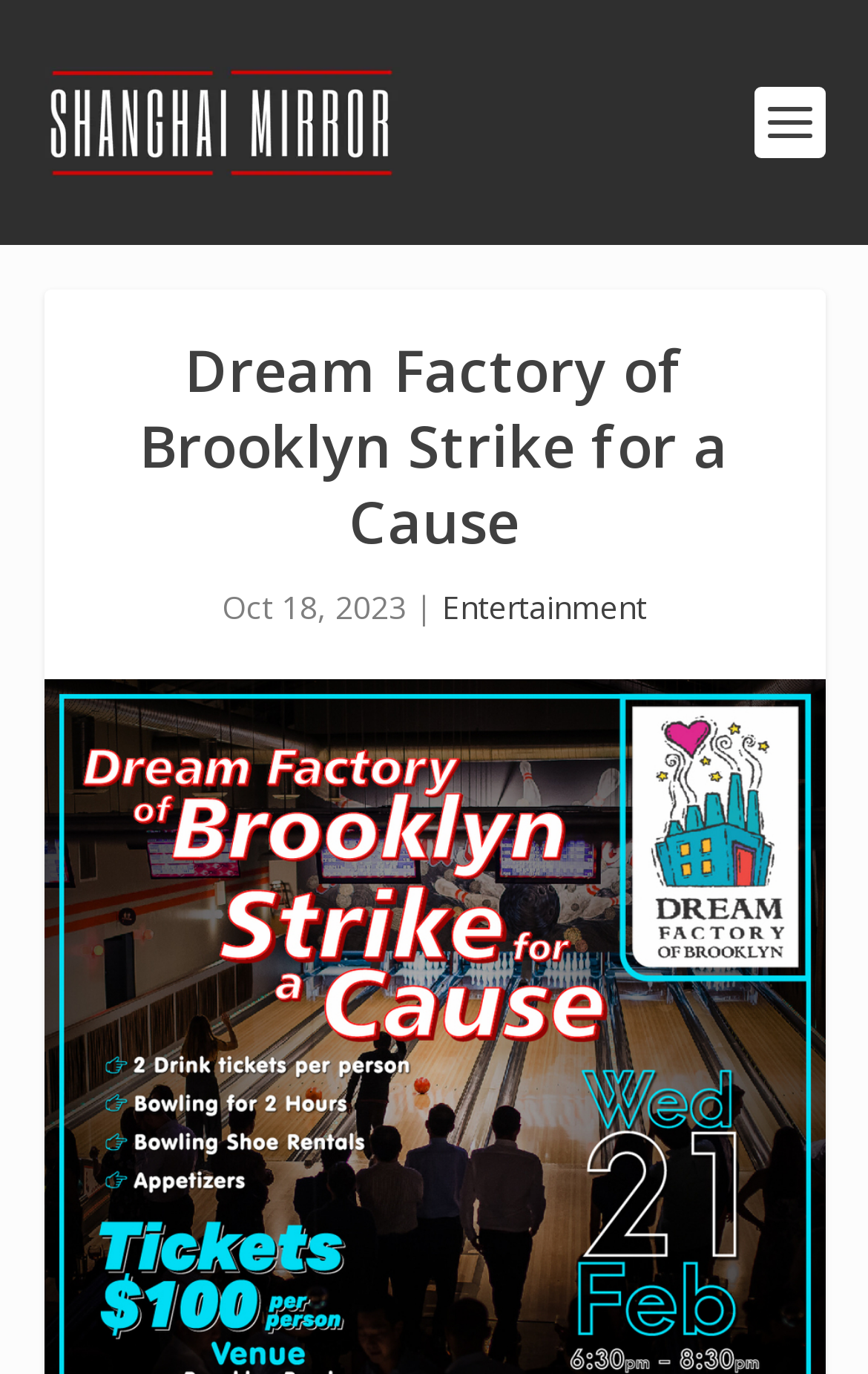Identify and provide the bounding box for the element described by: "Get our app".

None